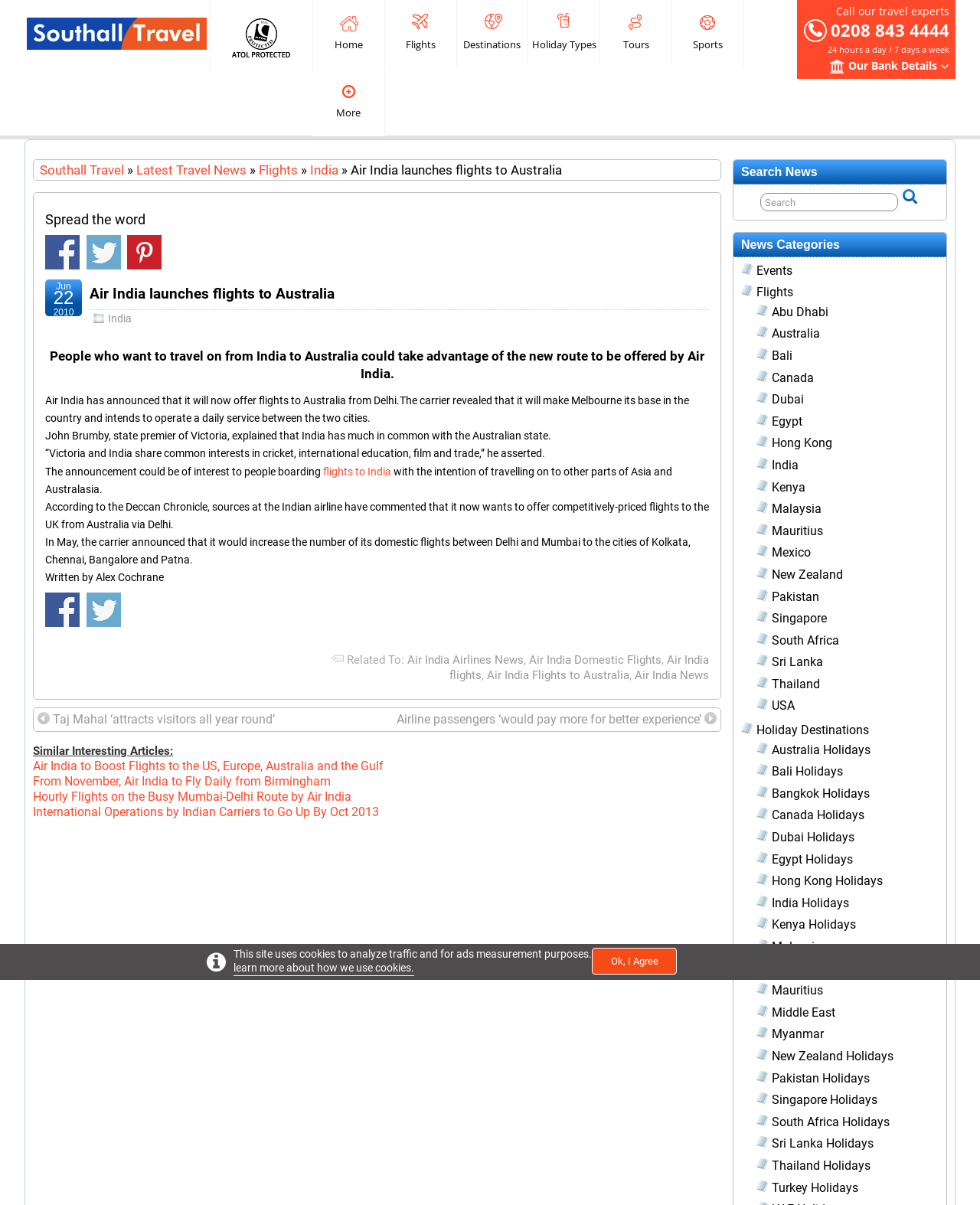What is the daily service operated by Air India between Delhi and Melbourne?
Based on the screenshot, provide a one-word or short-phrase response.

Daily service